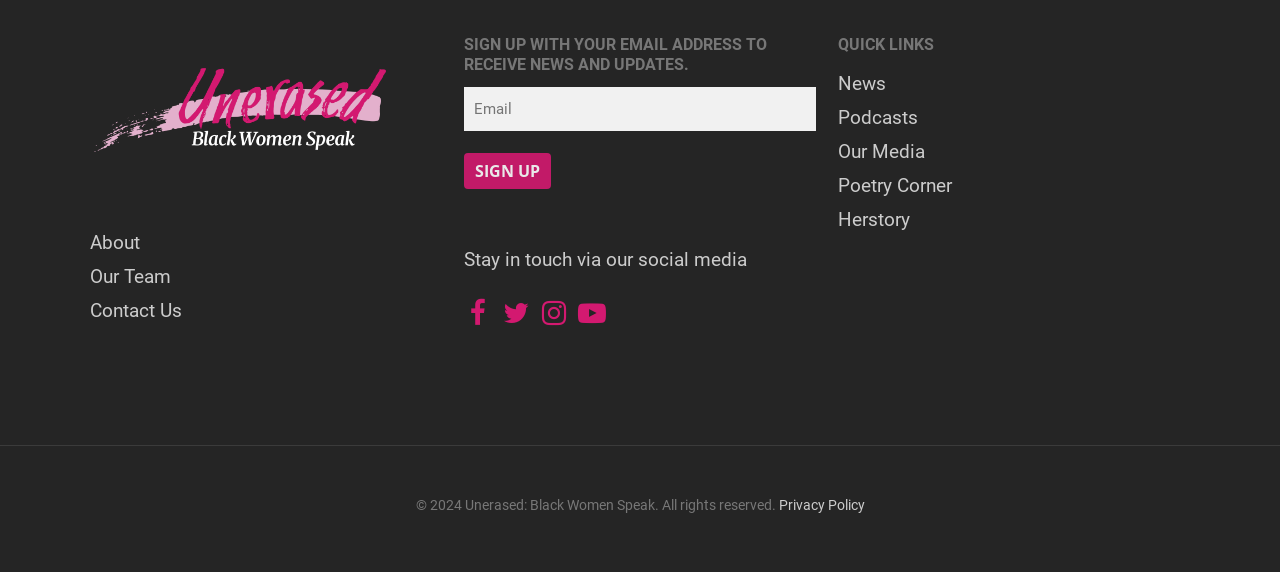What type of links are below the 'Stay in touch via our social media' text?
Can you offer a detailed and complete answer to this question?

The text 'Stay in touch via our social media' is located above four links with no text, which are likely social media links. This is a common pattern on websites where social media links are displayed as icons rather than text.